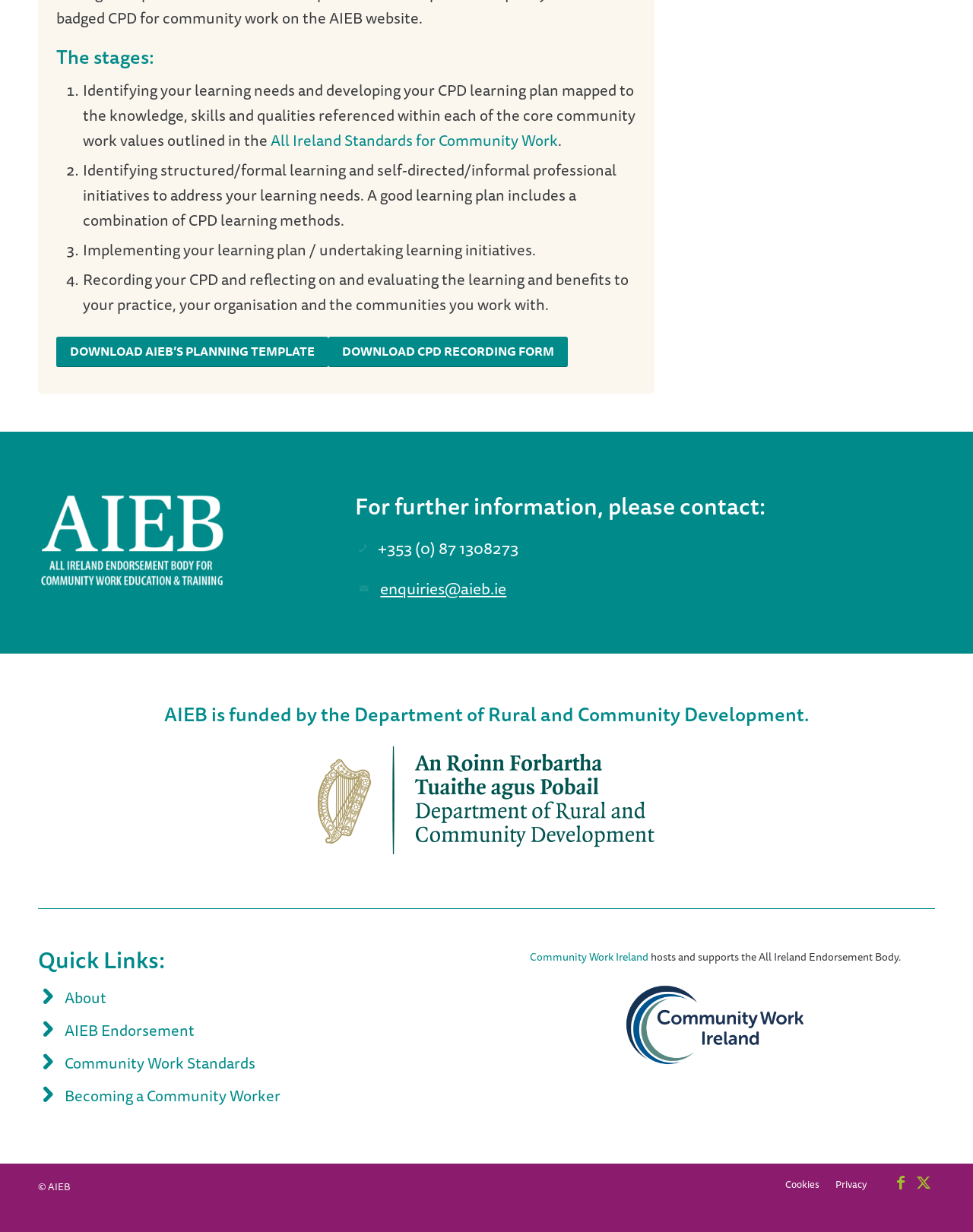Locate the bounding box coordinates of the element I should click to achieve the following instruction: "Learn about community work standards".

[0.066, 0.853, 0.262, 0.872]